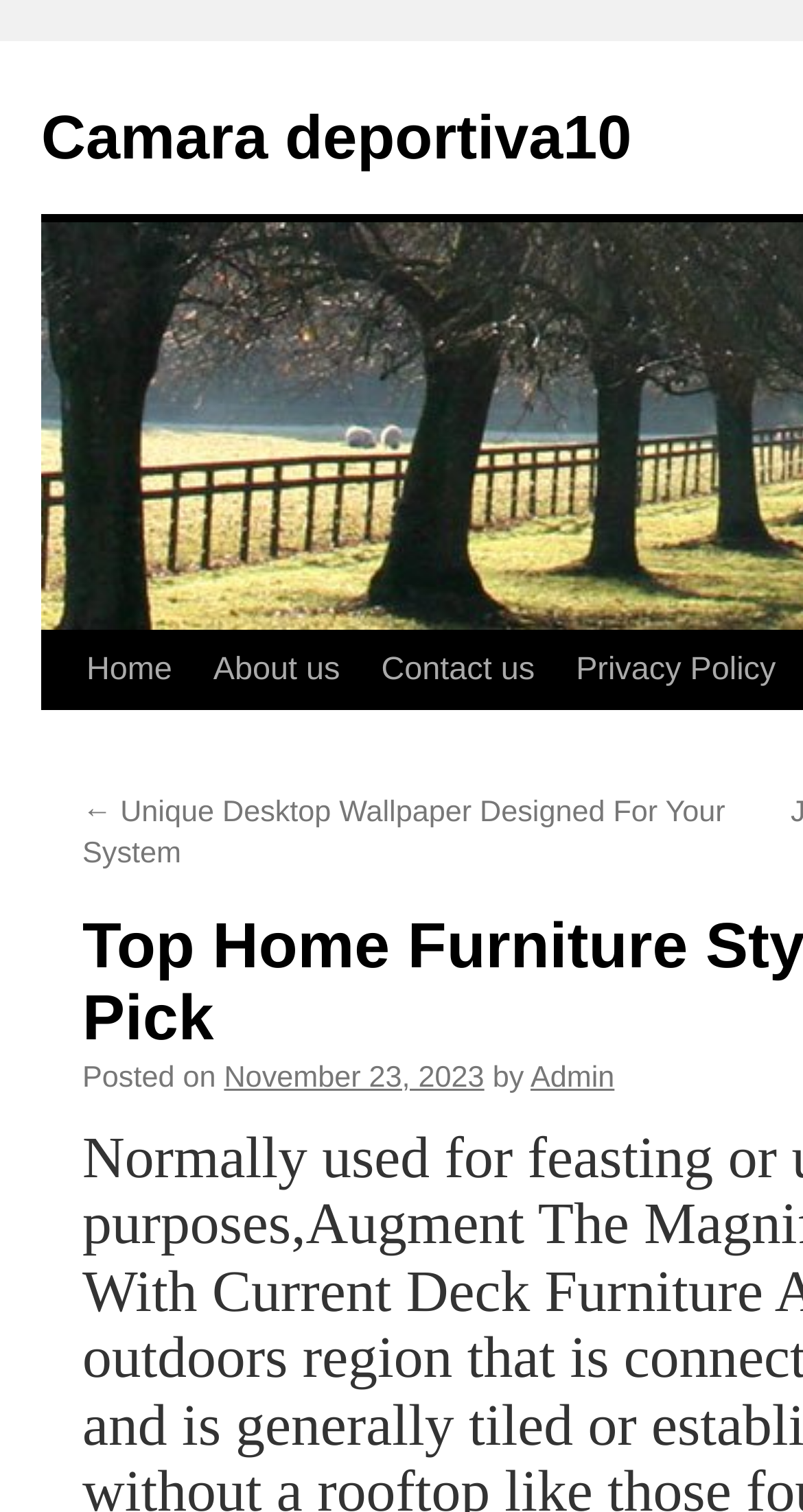Please answer the following query using a single word or phrase: 
What is the date of the latest post?

November 23, 2023